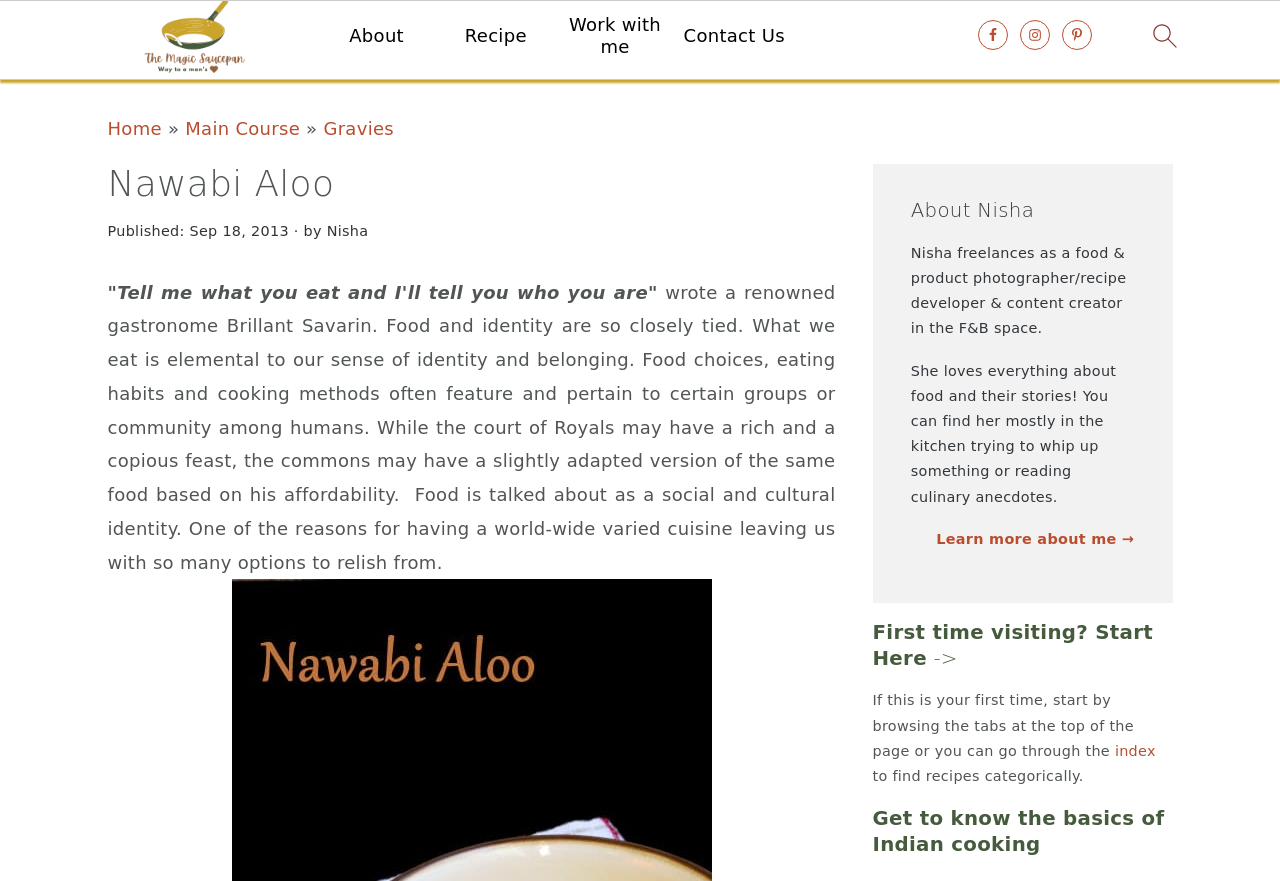Find the bounding box coordinates of the area to click in order to follow the instruction: "Click on the 'About' link".

[0.273, 0.029, 0.316, 0.053]